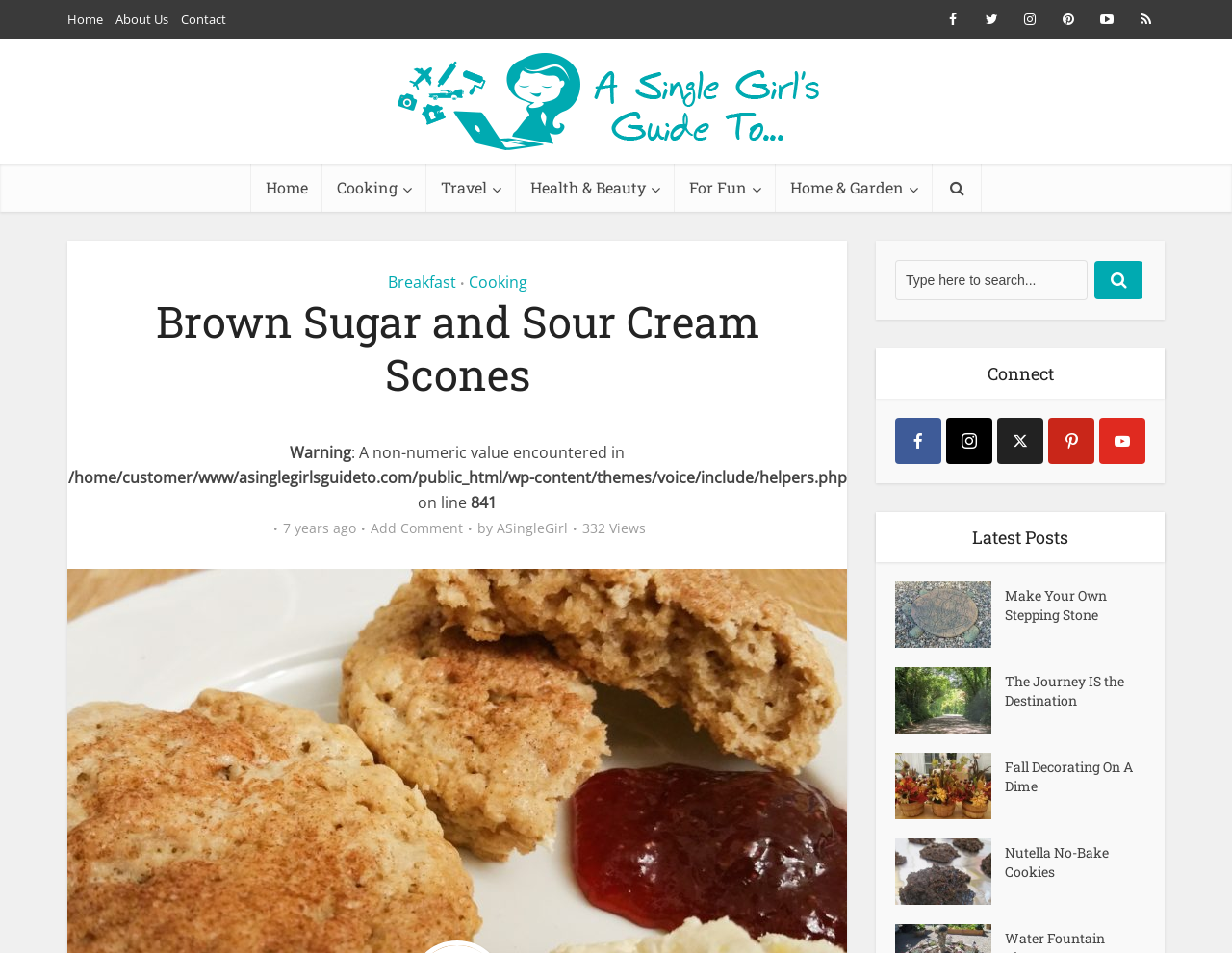Specify the bounding box coordinates of the area to click in order to follow the given instruction: "Click on the 'Home' link."

[0.055, 0.011, 0.084, 0.029]